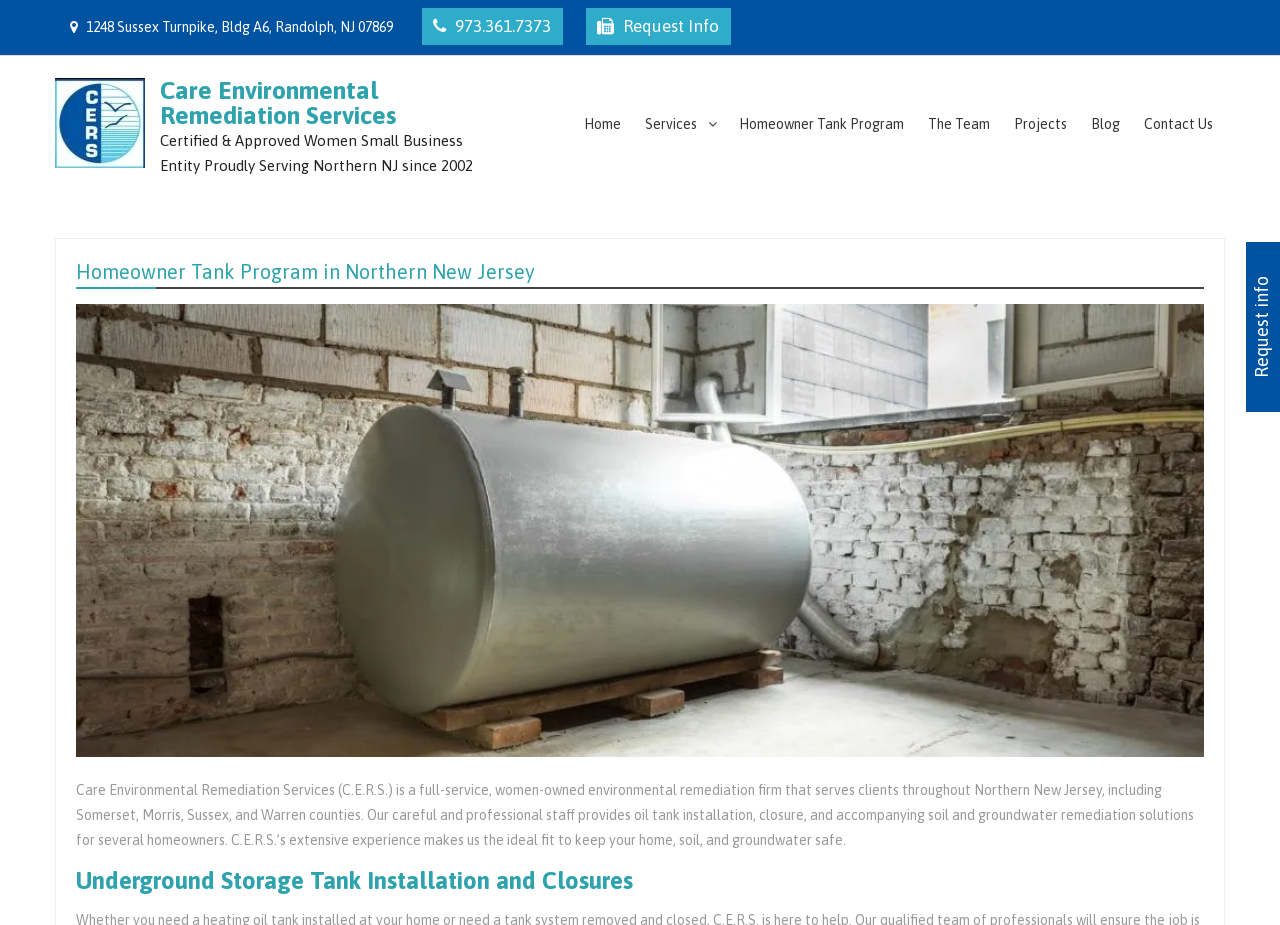How many counties in Northern New Jersey does Care Environmental Remediation Services serve?
Give a single word or phrase as your answer by examining the image.

4